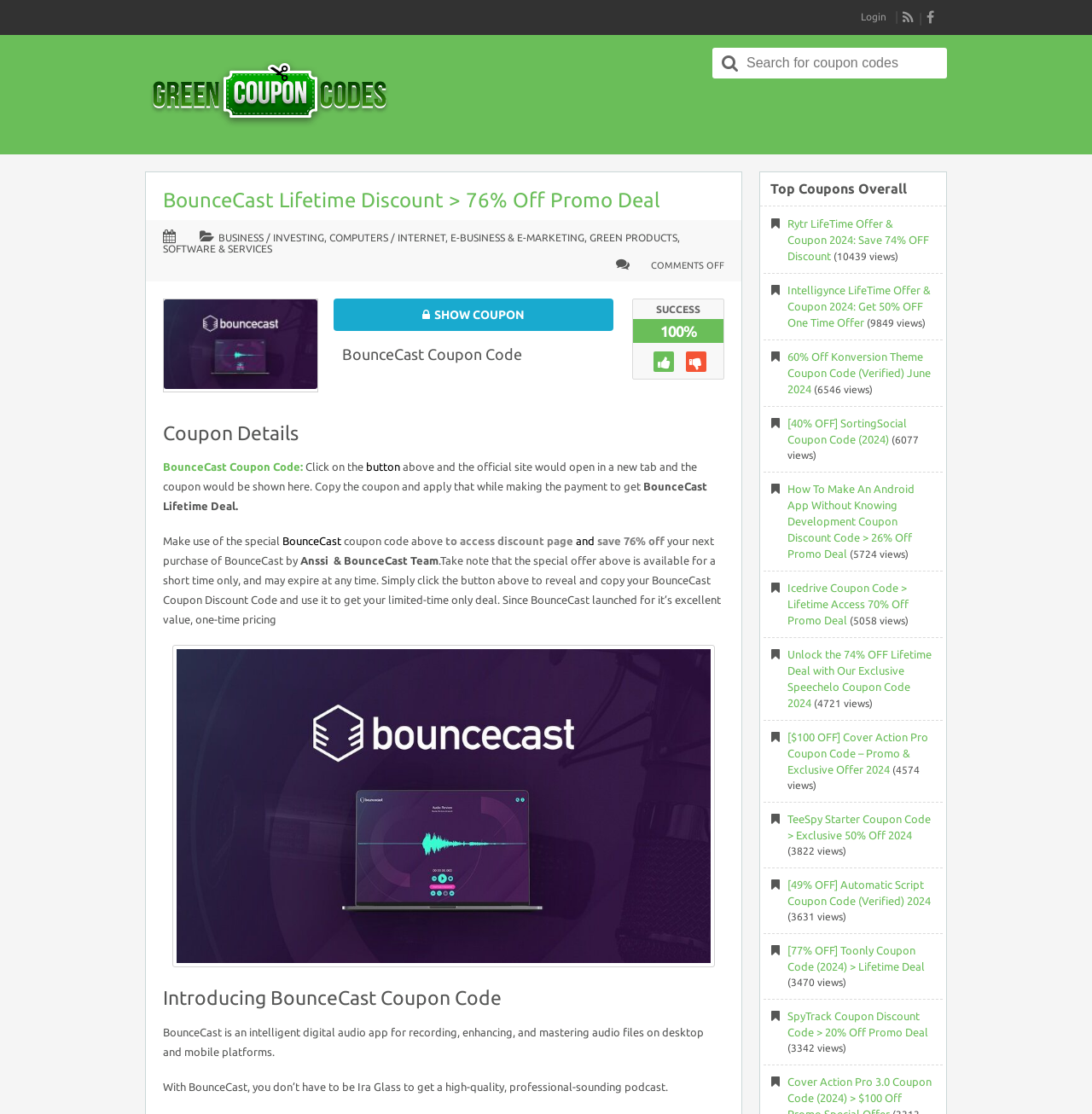Analyze the image and provide a detailed answer to the question: How many coupons are listed on the webpage?

I found the answer by counting the number of links that have a similar format, such as 'Rytr LifeTime Offer & Coupon 2024: Save 74% OFF Discount', 'Intelligynce LifeTime Offer & Coupon 2024: Get 50% OFF One Time Offer', and so on. There are 12 such links on the webpage.